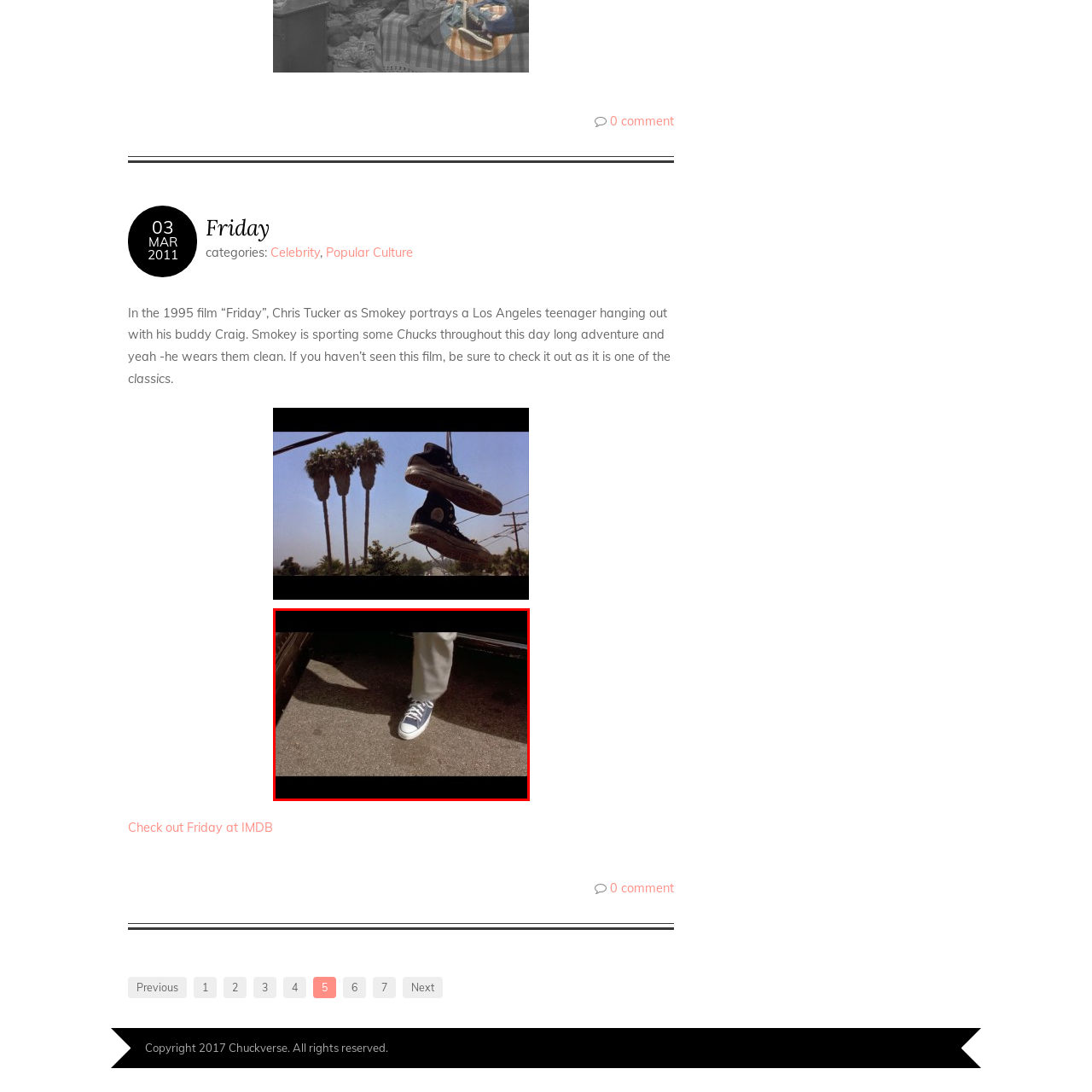Focus on the content within the red bounding box and answer this question using a single word or phrase: What is the environment suggested by the surroundings?

Urban environment